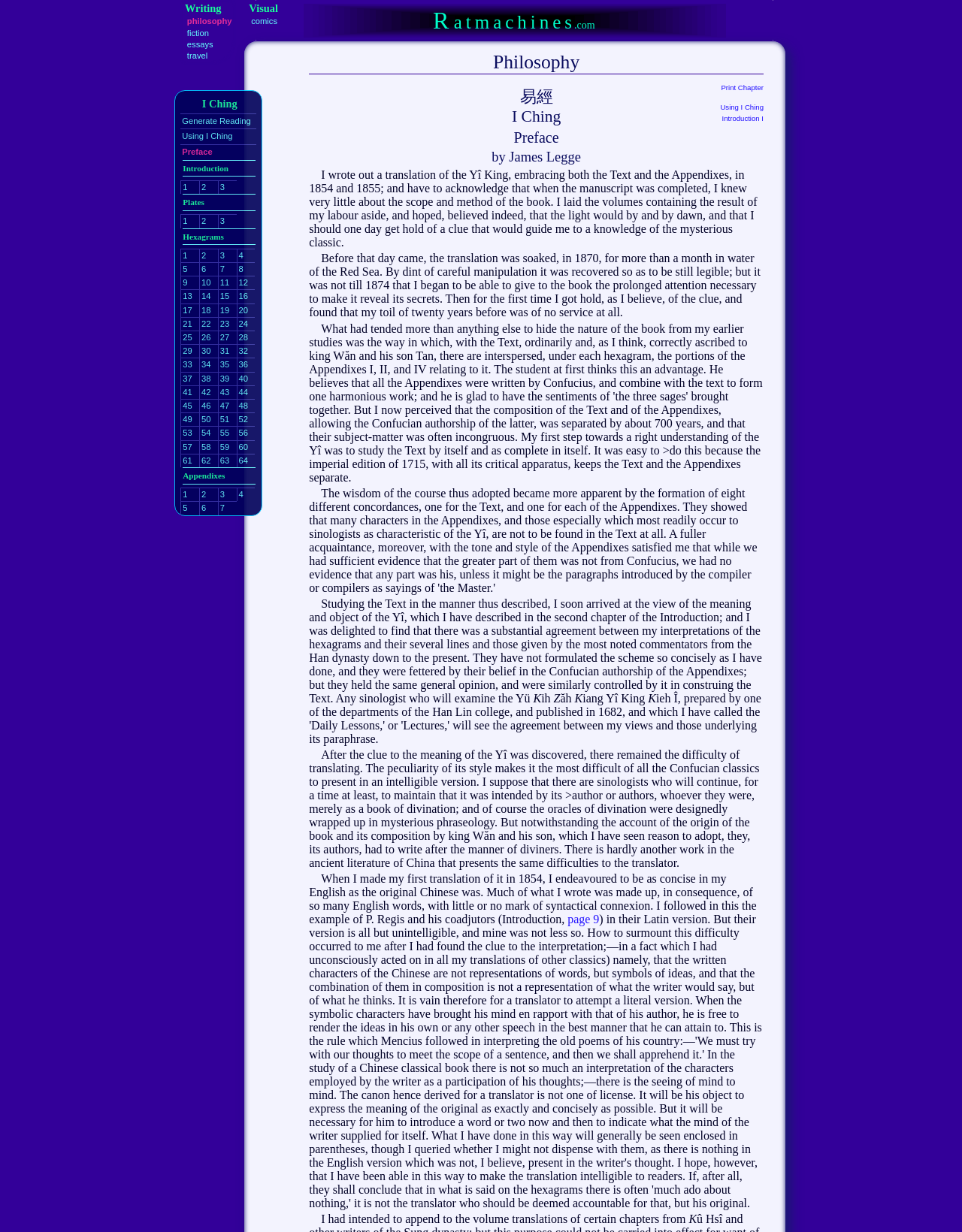Answer the question briefly using a single word or phrase: 
What is the title of the I Ching section?

I Ching